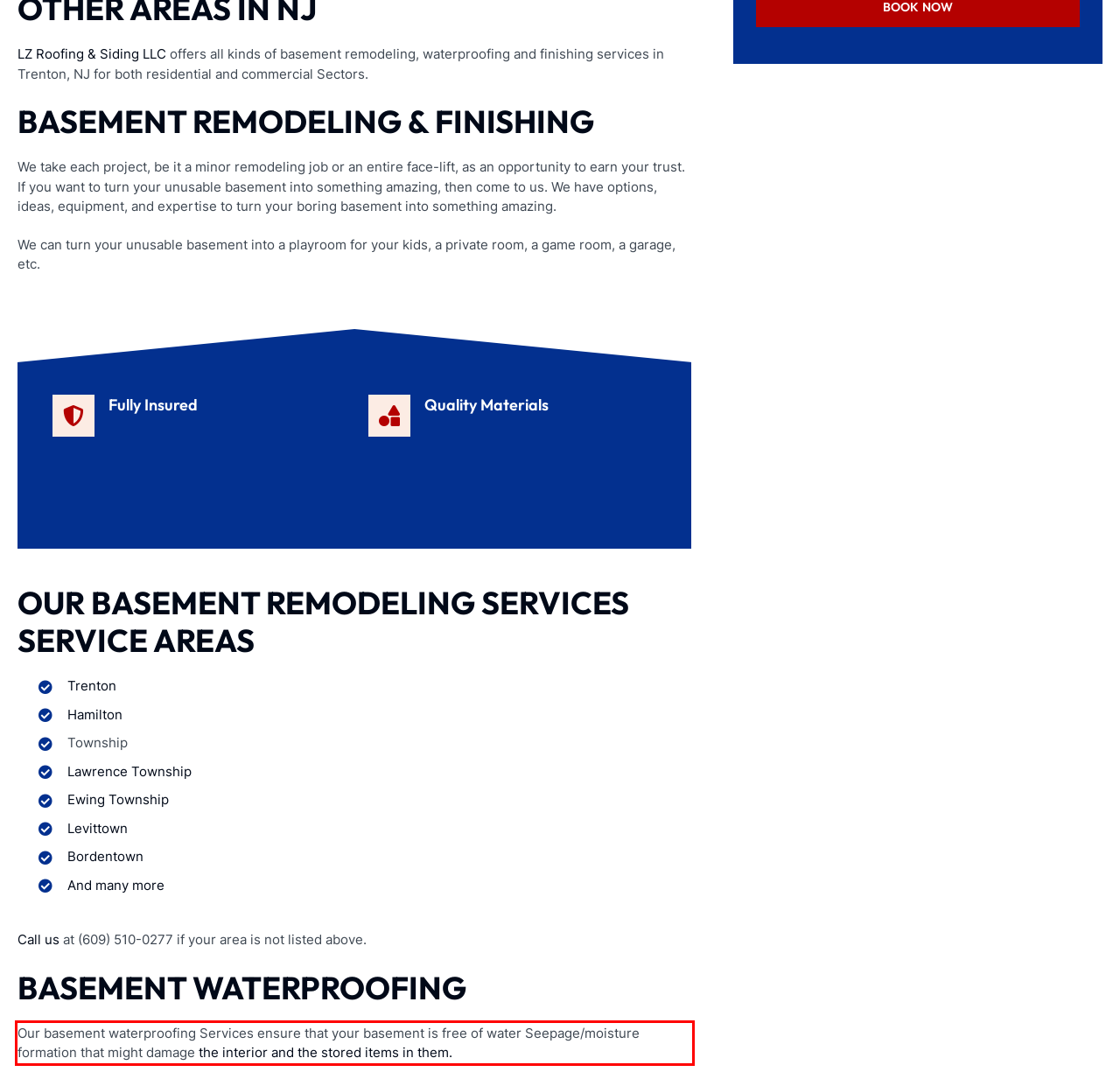Given a screenshot of a webpage containing a red bounding box, perform OCR on the text within this red bounding box and provide the text content.

Our basement waterproofing Services ensure that your basement is free of water Seepage/moisture formation that might damage the interior and the stored items in them.